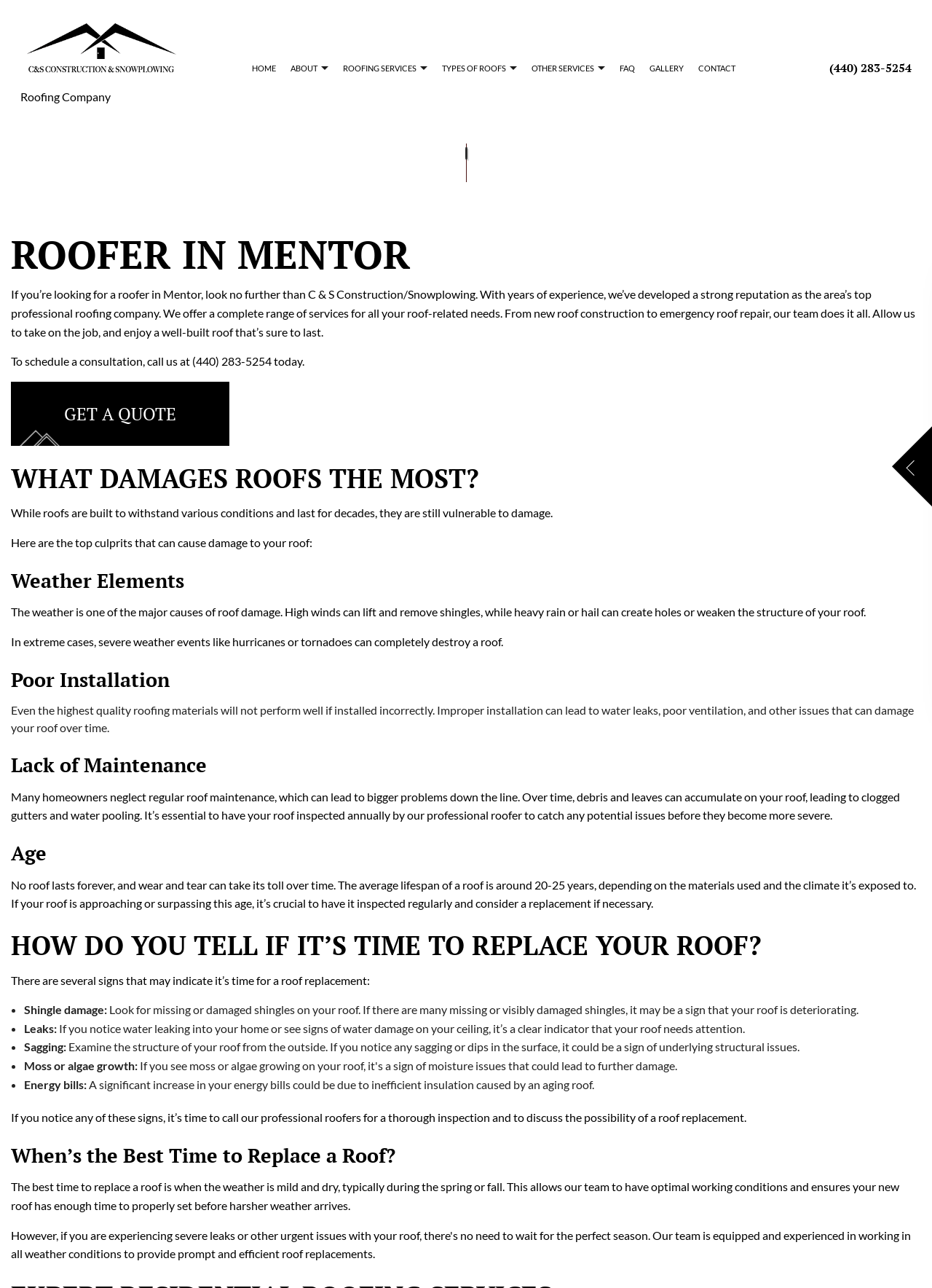Using the element description Slate Roofing, predict the bounding box coordinates for the UI element. Provide the coordinates in (top-left x, top-left y, bottom-right x, bottom-right y) format with values ranging from 0 to 1.

[0.519, 0.107, 0.718, 0.127]